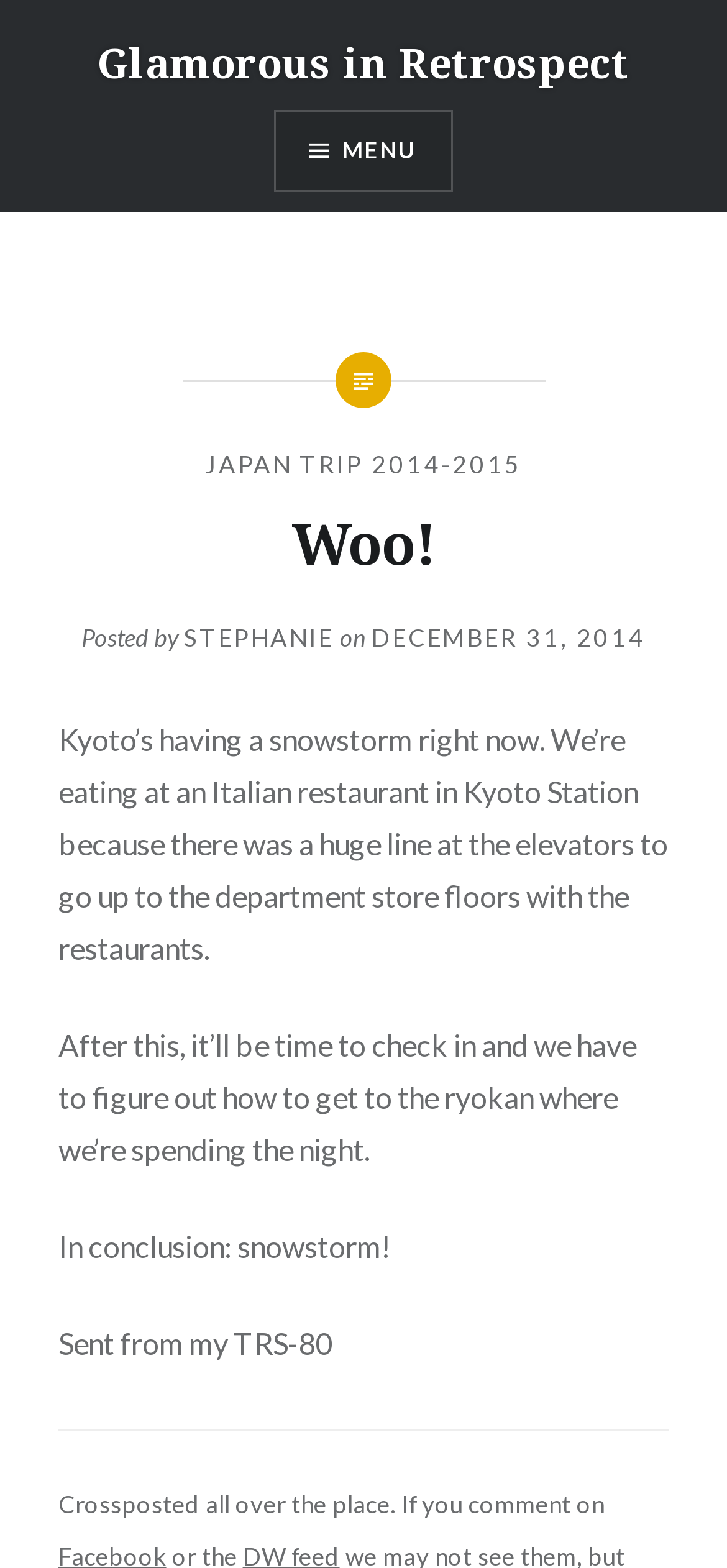Produce a meticulous description of the webpage.

The webpage is a blog post titled "Glamorous in Retrospect" with a heading "Woo!" at the top. Below the title, there is a menu button with the icon "MENU" on the top-right corner. When expanded, the menu displays a header section with links to other blog posts, including "JAPAN TRIP 2014-2015".

The main content of the blog post is a series of paragraphs describing the author's experience in Kyoto during a snowstorm. The text is divided into four paragraphs, with the first paragraph mentioning eating at an Italian restaurant in Kyoto Station due to a huge line at the elevators. The second paragraph talks about checking in and figuring out how to get to the ryokan where they will spend the night. The third paragraph simply concludes with "snowstorm!", and the fourth paragraph mentions sending the post from a TRS-80.

At the bottom of the page, there is a horizontal separator line, followed by a note stating that the post is cross-posted all over the place and that comments can be left on other platforms. The author's name, "STEPHANIE", is mentioned in the post, along with the date "DECEMBER 31, 2014".